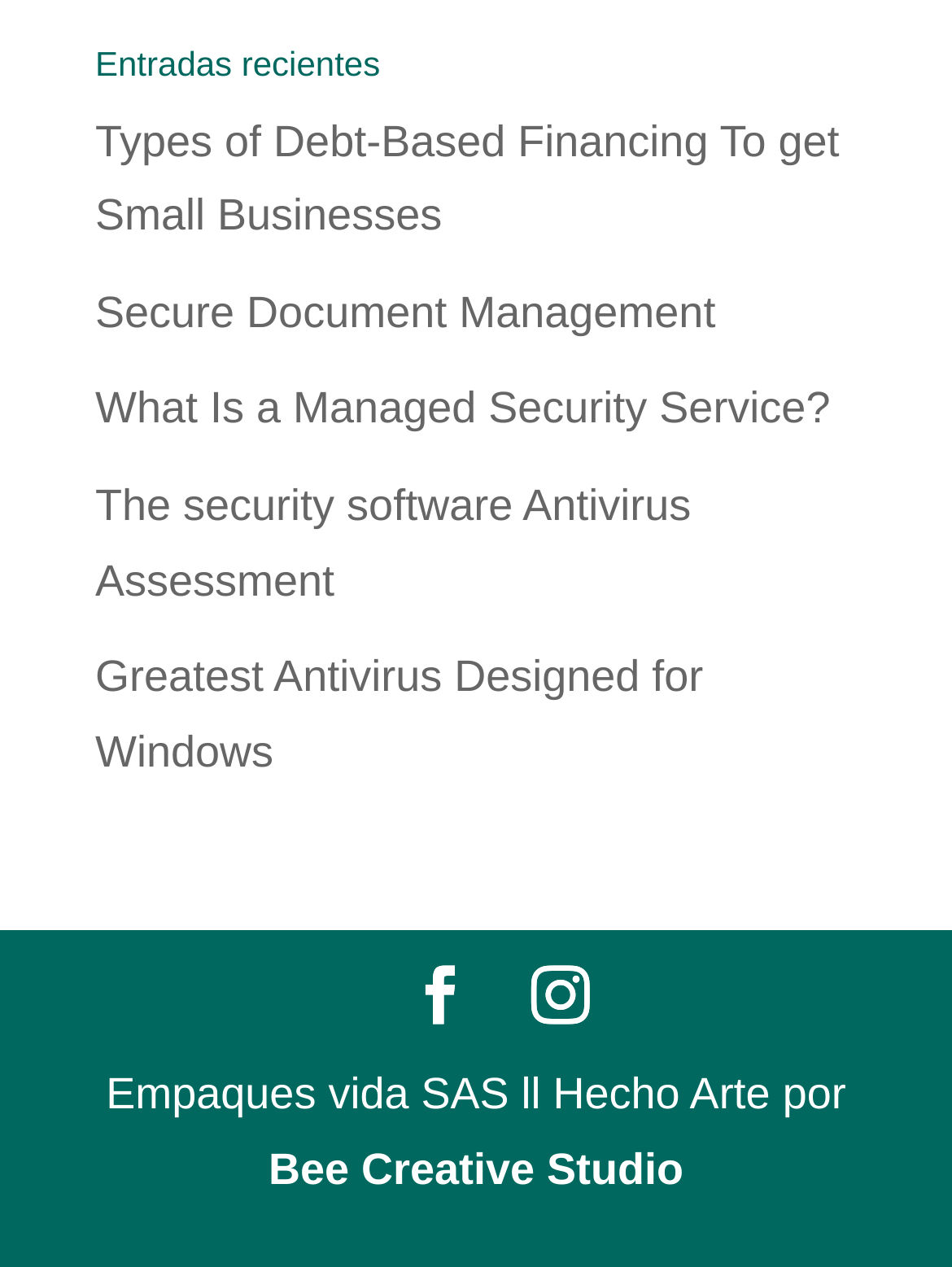Locate the bounding box coordinates of the element that should be clicked to fulfill the instruction: "Find the greatest antivirus for windows".

[0.1, 0.515, 0.739, 0.612]